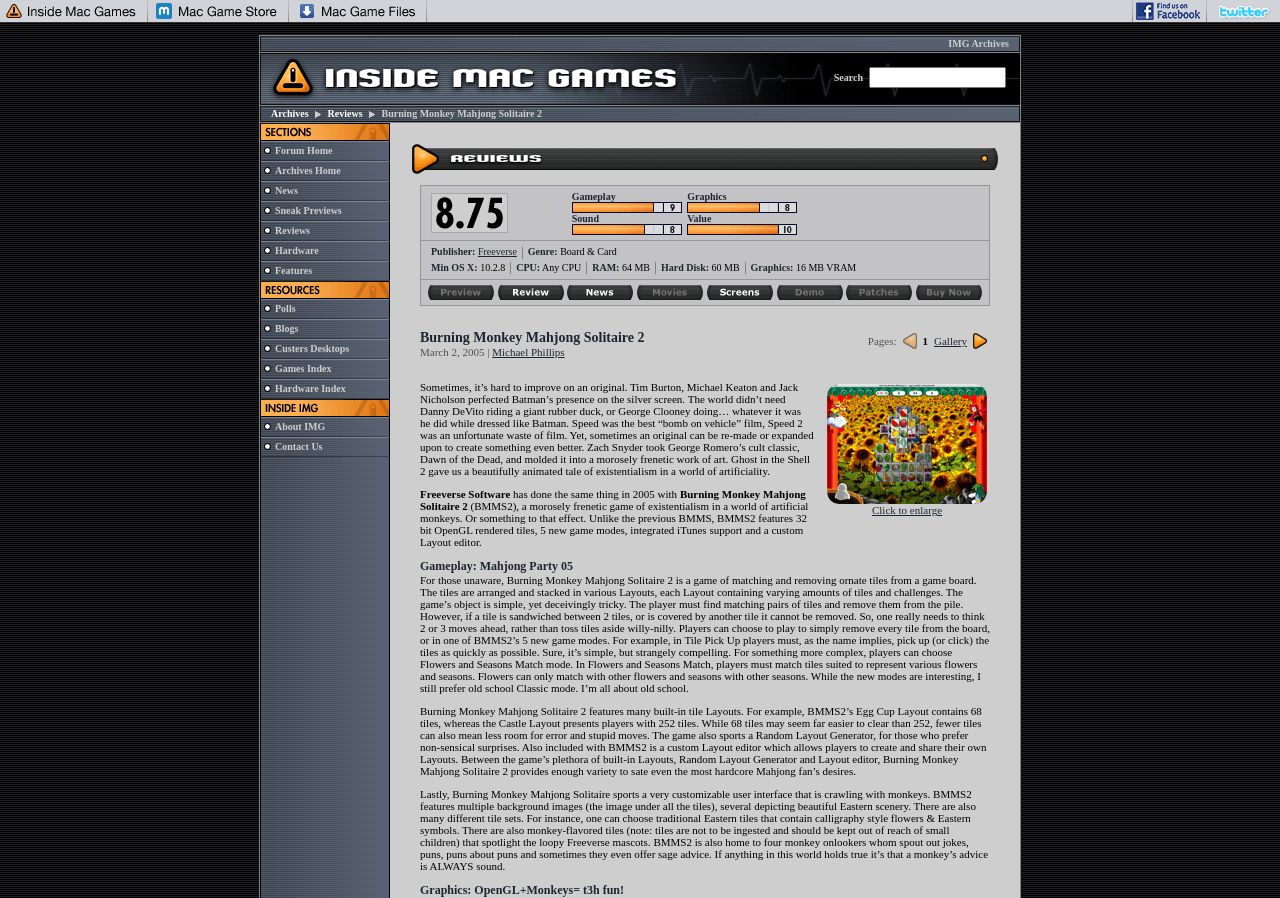Please find the bounding box for the following UI element description. Provide the coordinates in (top-left x, top-left y, bottom-right x, bottom-right y) format, with values between 0 and 1: Forum Home

[0.215, 0.161, 0.26, 0.173]